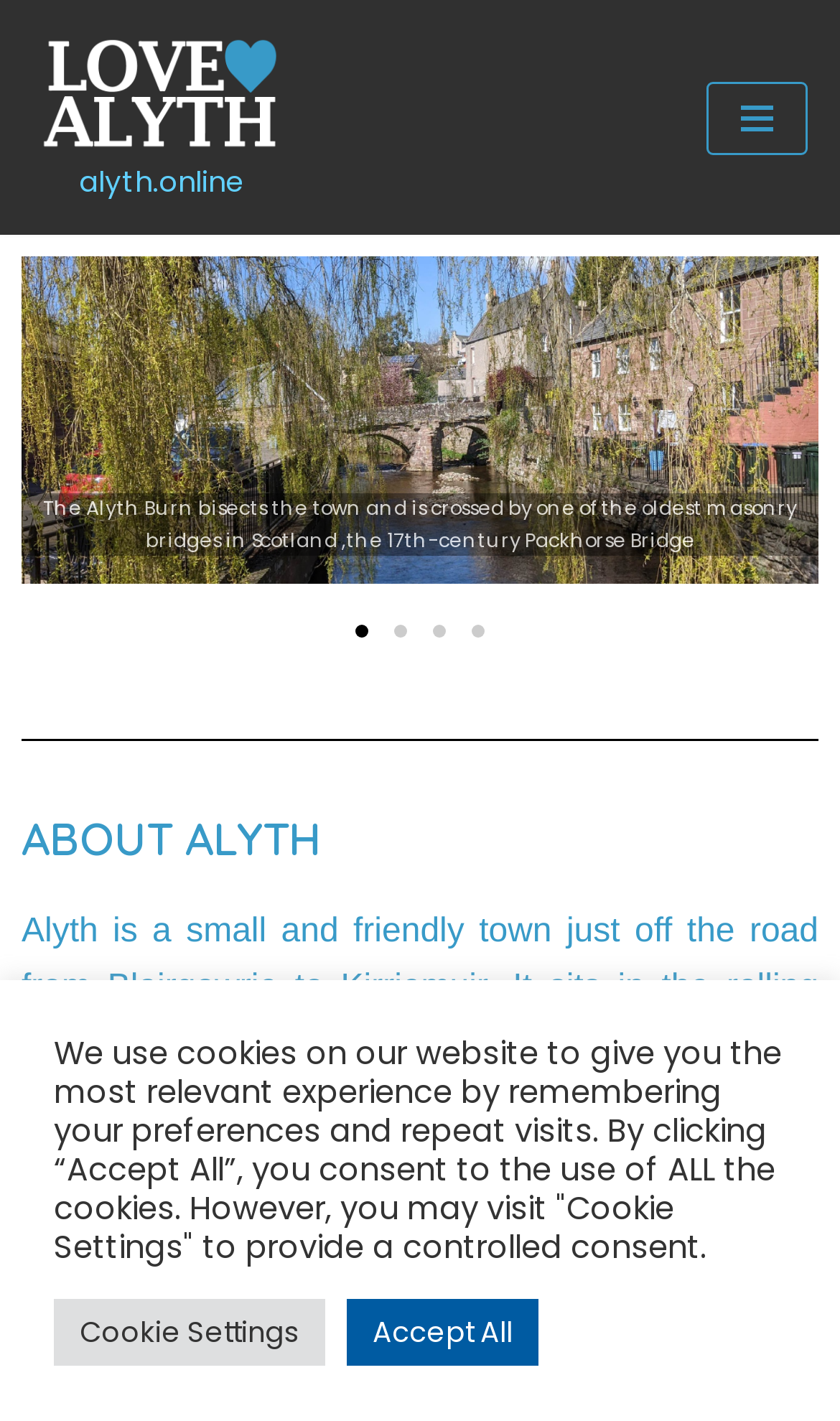Examine the image and give a thorough answer to the following question:
What is the location of Alyth?

I read the text under the 'ABOUT ALYTH' heading, which describes Alyth as a small town just off the road from Blairgowrie to Kirriemuir, indicating its location.